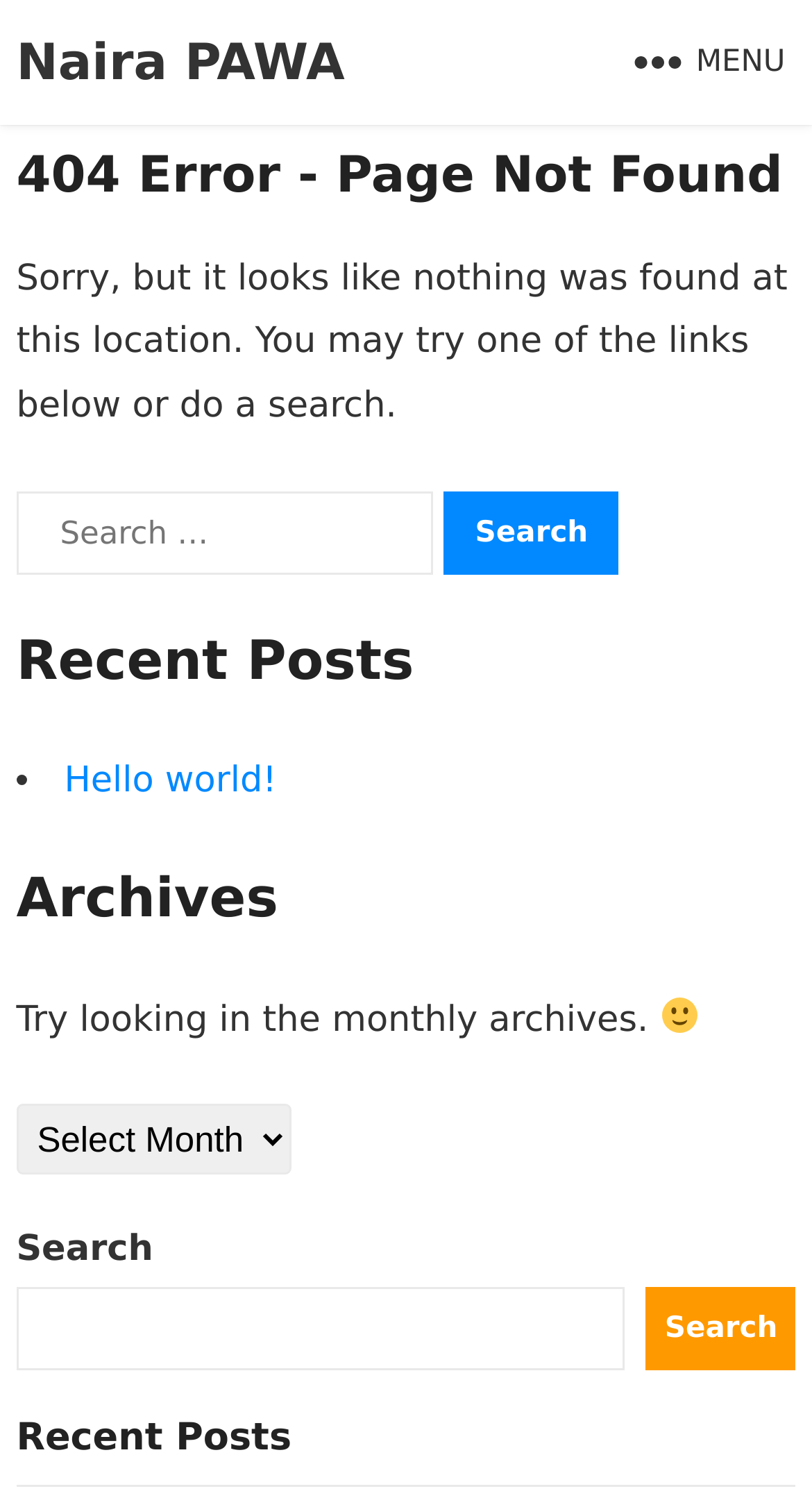Provide a comprehensive caption for the webpage.

The webpage is a "Page not found" error page from Naira PAWA. At the top, there is a heading with the title "Naira PAWA" which is also a link. To the right of the title, there is a "MENU" button. 

Below the title, there is a main section that occupies most of the page. Within this section, there is a header with a heading that reads "404 Error - Page Not Found". 

Underneath the header, there is a paragraph of text that apologizes for not finding anything at the current location and suggests trying one of the links below or doing a search. 

Below the paragraph, there is a search bar with a label "Search for:" and a search button. 

Further down, there is a heading that reads "Recent Posts" followed by a list item with a link to a post titled "Hello world!". 

Below the list item, there is a heading that reads "Archives" followed by a paragraph of text that suggests looking in the monthly archives. Next to the paragraph, there is a smiling face emoji image. 

Underneath the paragraph, there is a dropdown combobox labeled "Archives". 

At the bottom of the page, there is another search bar with a label "Search" and a search button. Finally, there is a heading that reads "Recent Posts" again.